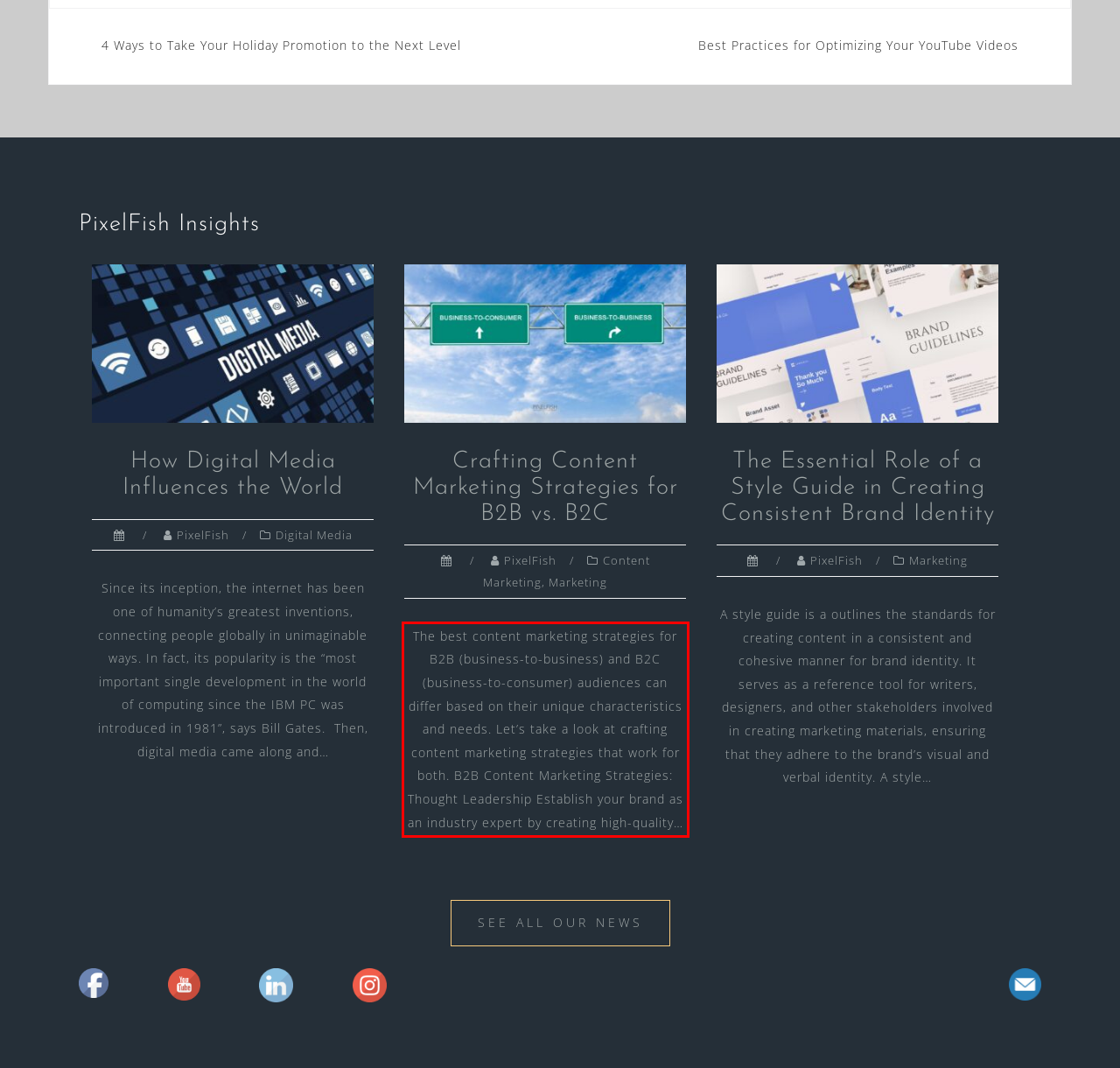You have a screenshot of a webpage, and there is a red bounding box around a UI element. Utilize OCR to extract the text within this red bounding box.

The best content marketing strategies for B2B (business-to-business) and B2C (business-to-consumer) audiences can differ based on their unique characteristics and needs. Let’s take a look at crafting content marketing strategies that work for both. B2B Content Marketing Strategies: Thought Leadership Establish your brand as an industry expert by creating high-quality…